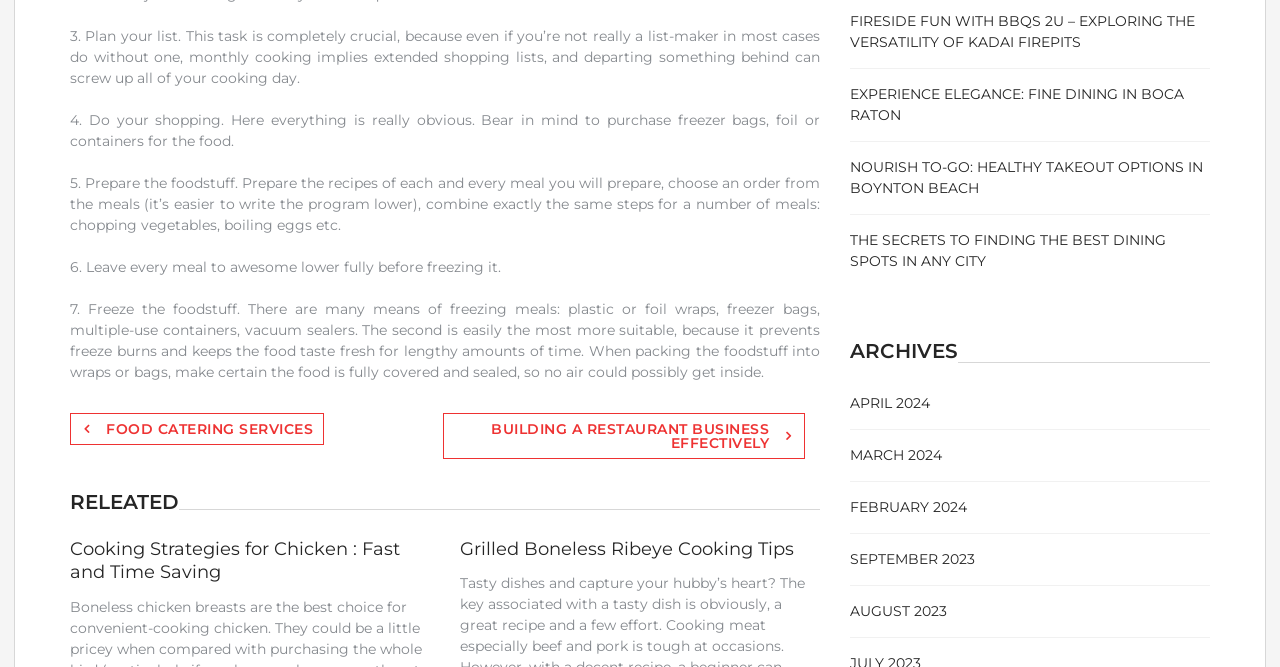Identify the bounding box for the element characterized by the following description: "Building a Restaurant Business Effectively".

[0.346, 0.619, 0.629, 0.688]